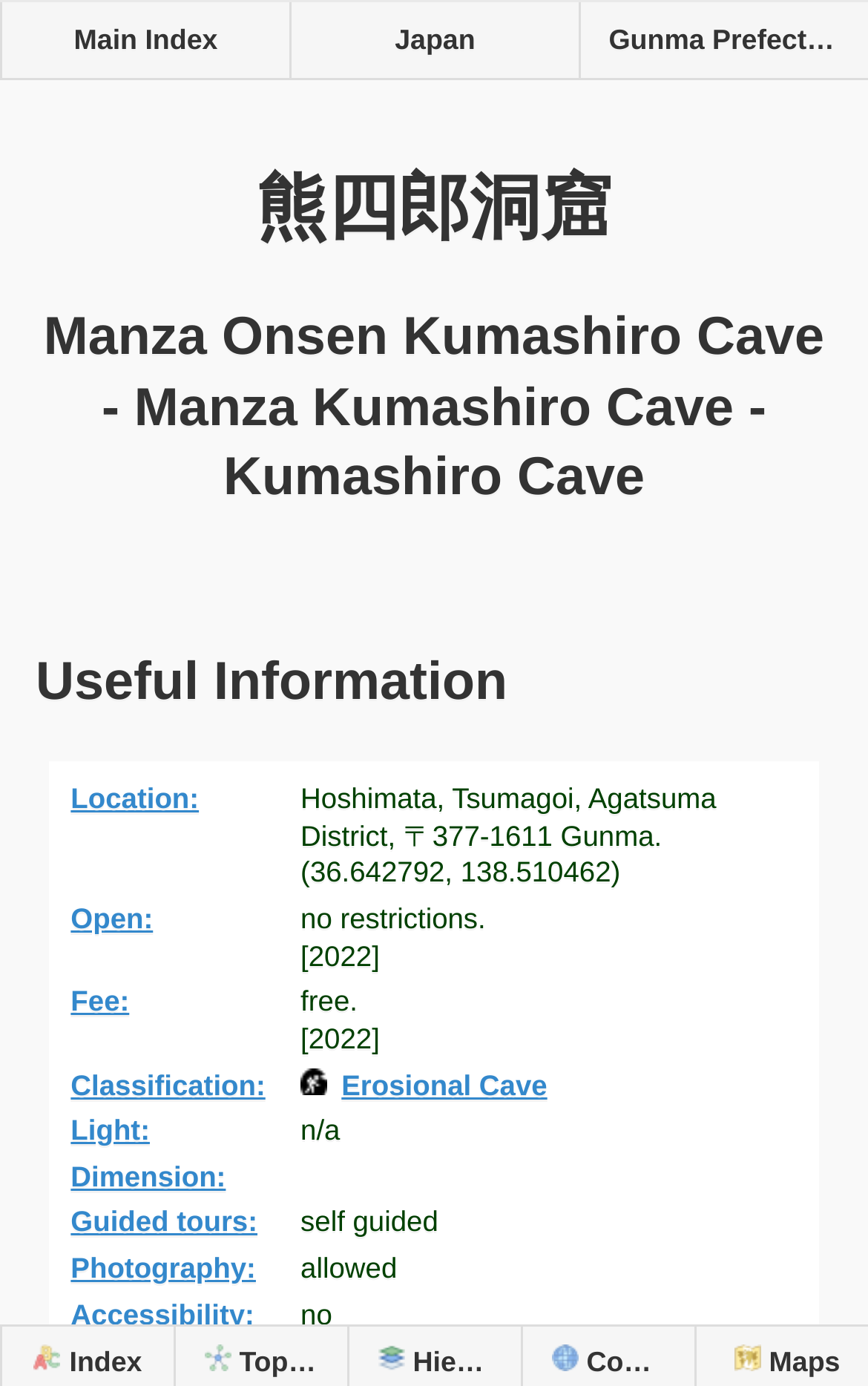Describe in detail what you see on the webpage.

The webpage is about Manza Onsen Kumashiro Cave in Japan. At the top, there are two headings, "熊四郎洞窟" and "Manza Onsen Kumashiro Cave - Manza Kumashiro Cave - Kumashiro Cave", which are likely the Japanese and English names of the cave. Below these headings, there is a section titled "Useful Information" that contains several rows of information about the cave.

In this section, there are eight rows, each with two columns. The left column contains labels such as "Location:", "Open:", "Fee:", and "Classification:", while the right column contains the corresponding information. For example, the location of the cave is listed as "Hoshimata, Tsumagoi, Agatsuma District, 〒377-1611 Gunma. (36.642792, 138.510462)". The cave is open with no restrictions, and admission is free.

The classification of the cave is listed as "Speleology Erosional Cave", with a small image of a speleology icon next to it. Other information in this section includes the light condition, dimension, guided tours, photography policy, and accessibility of the cave.

At the top left of the page, there are three links: "Main Index", "Japan", and a series of small images that likely represent different categories or topics. These links and images are likely part of the website's navigation menu.